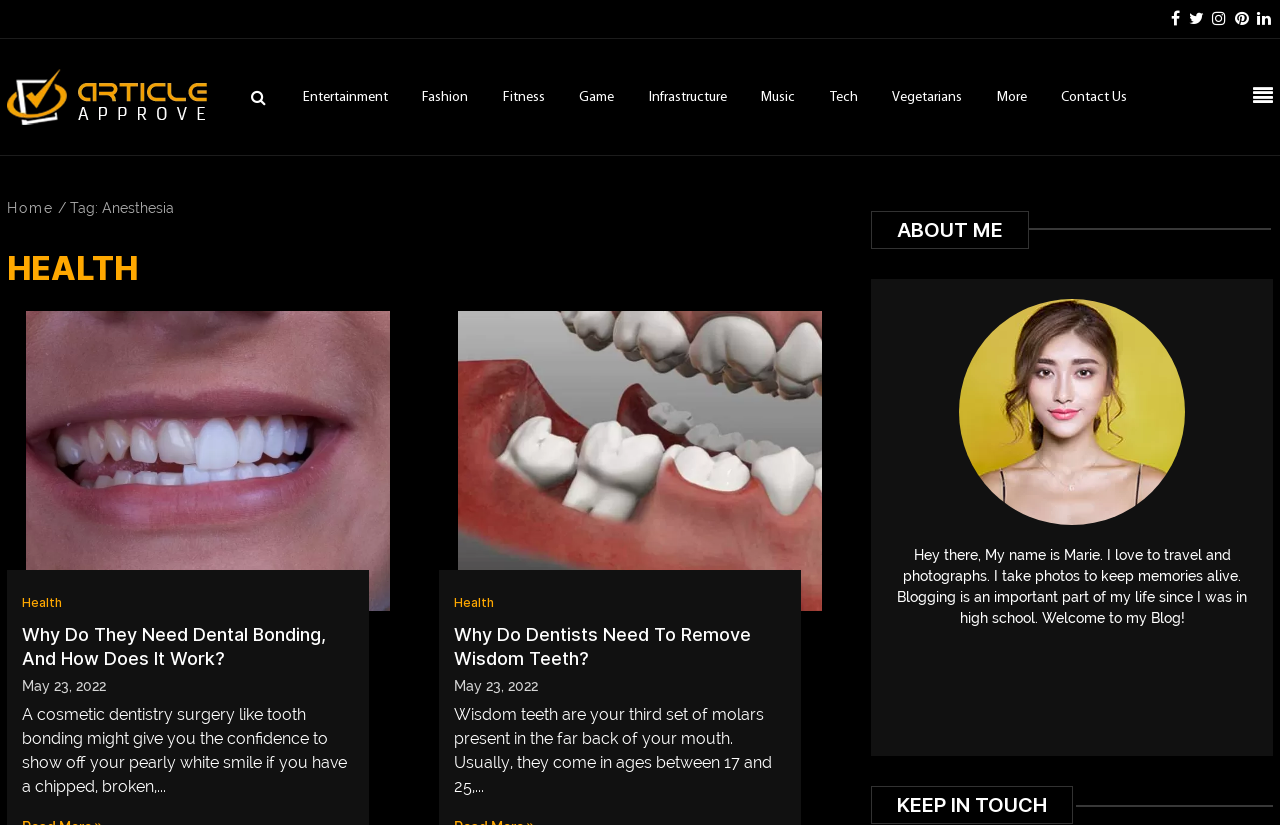Please identify the bounding box coordinates of the element I need to click to follow this instruction: "contact us".

[0.829, 0.109, 0.881, 0.127]